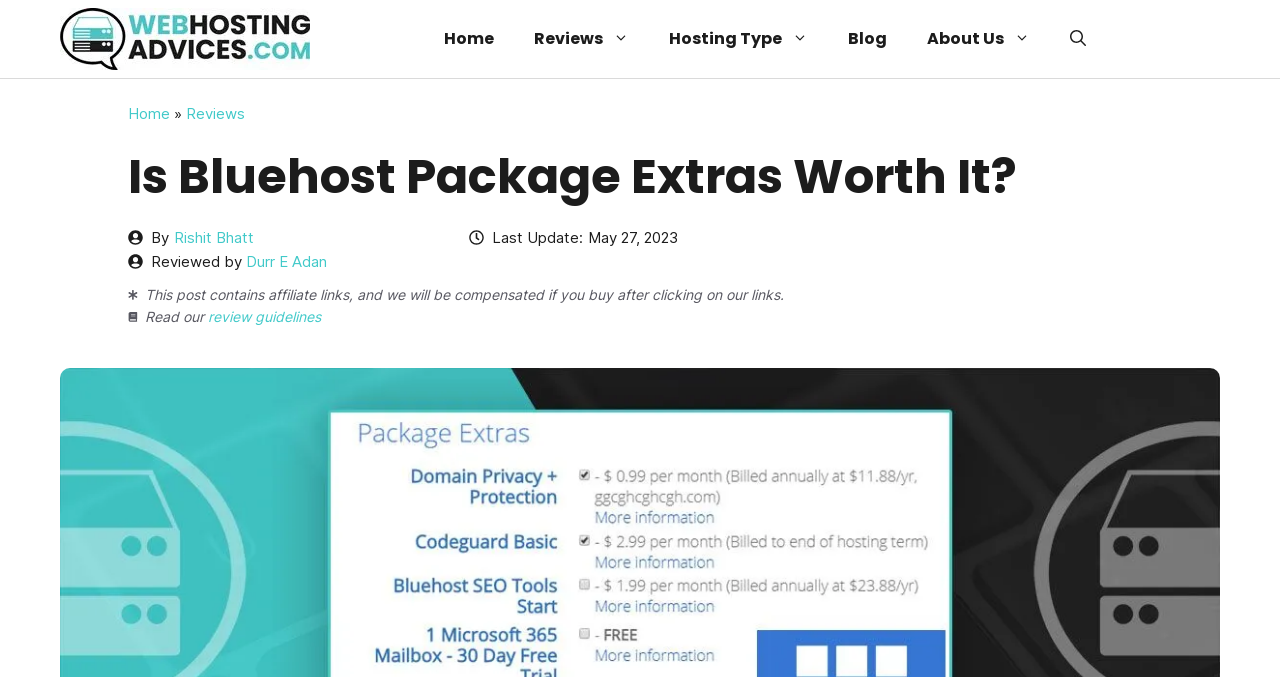Please locate the bounding box coordinates of the element's region that needs to be clicked to follow the instruction: "visit webhostingadvices". The bounding box coordinates should be provided as four float numbers between 0 and 1, i.e., [left, top, right, bottom].

[0.047, 0.039, 0.242, 0.073]